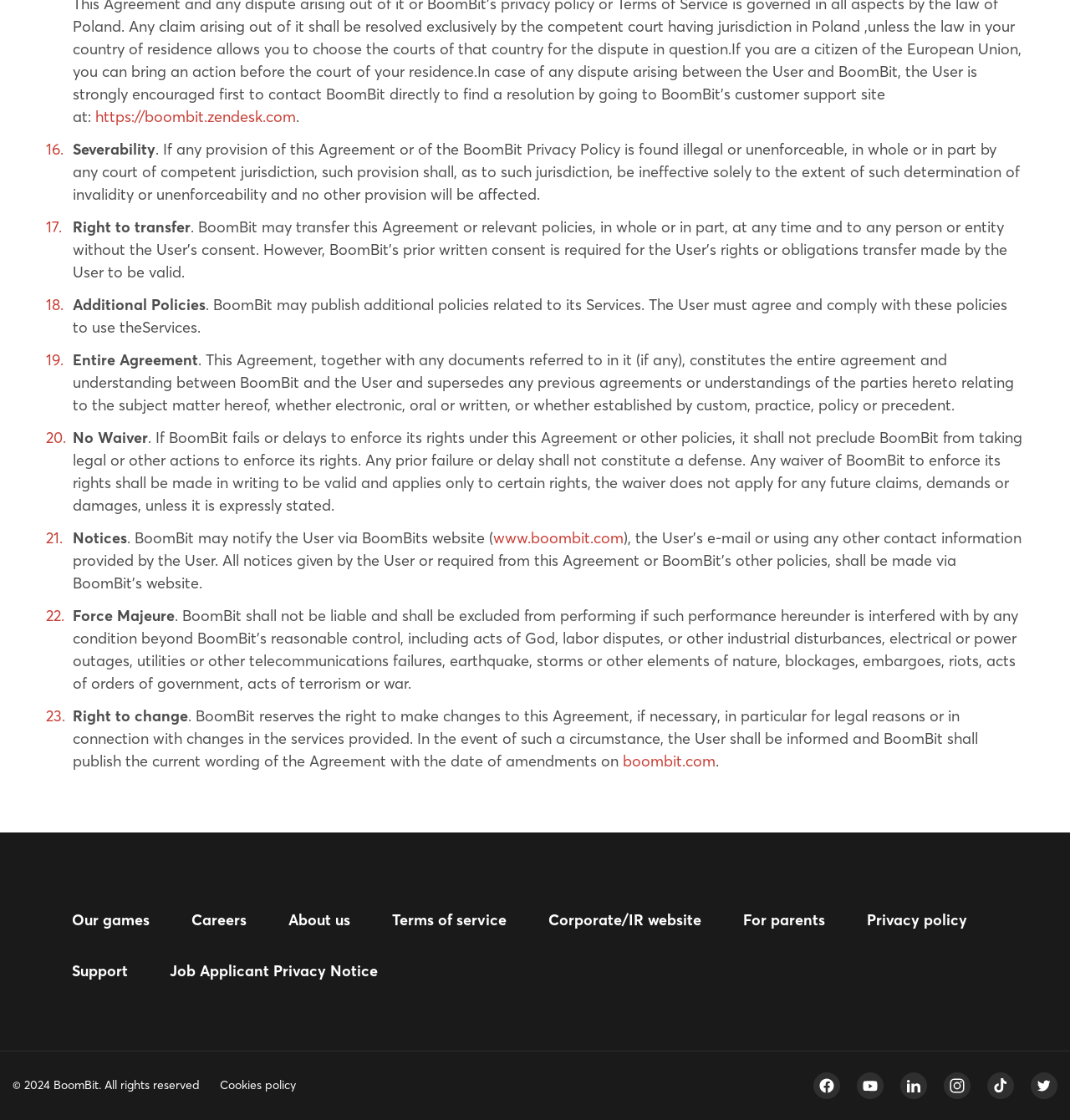Consider the image and give a detailed and elaborate answer to the question: 
What is the purpose of this webpage?

Based on the content of the webpage, it appears to be a terms of service agreement for BoomBit, outlining the rules and regulations for users of their services.